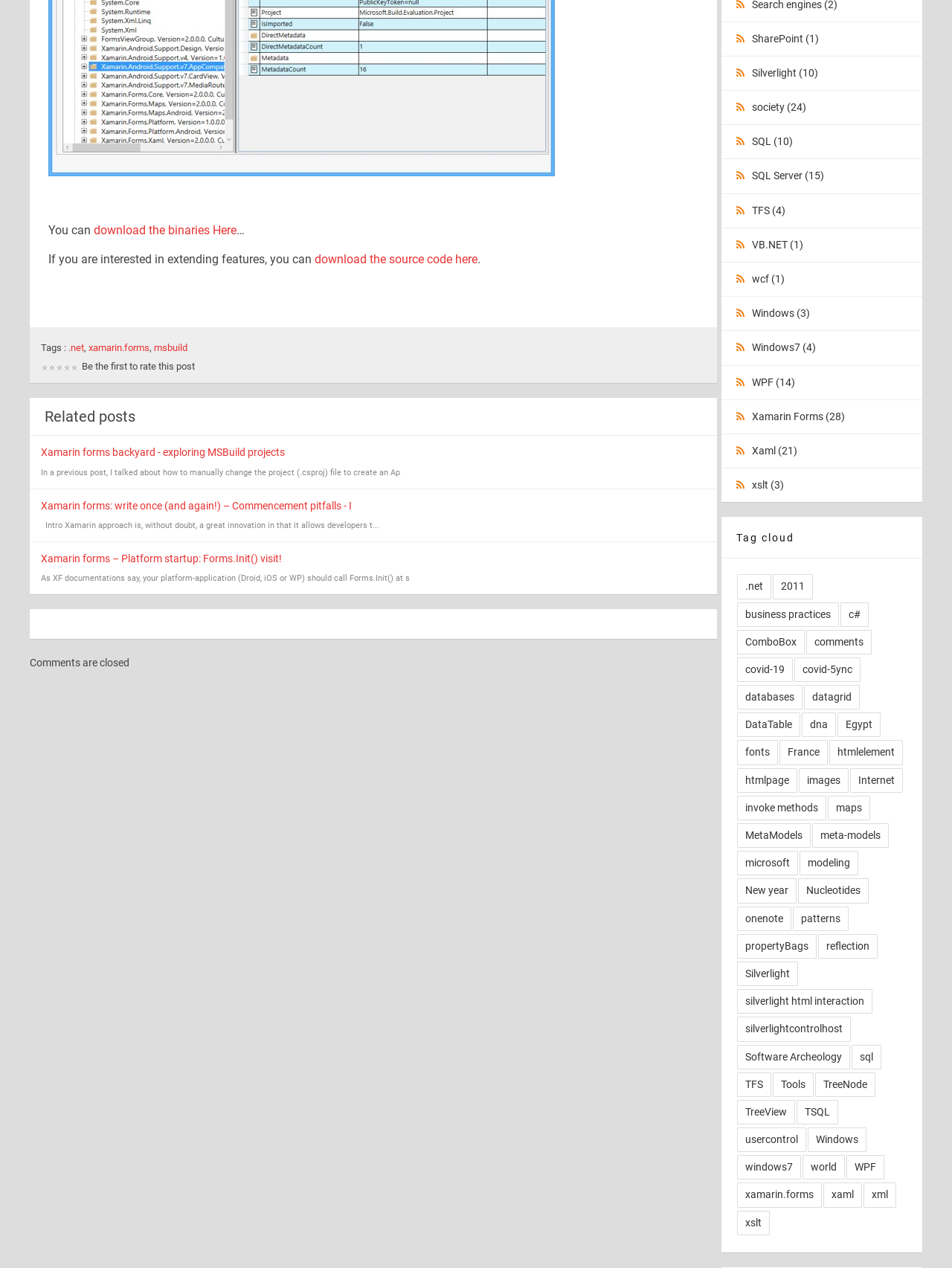Respond to the following question with a brief word or phrase:
What is the topic of the related posts?

Xamarin forms